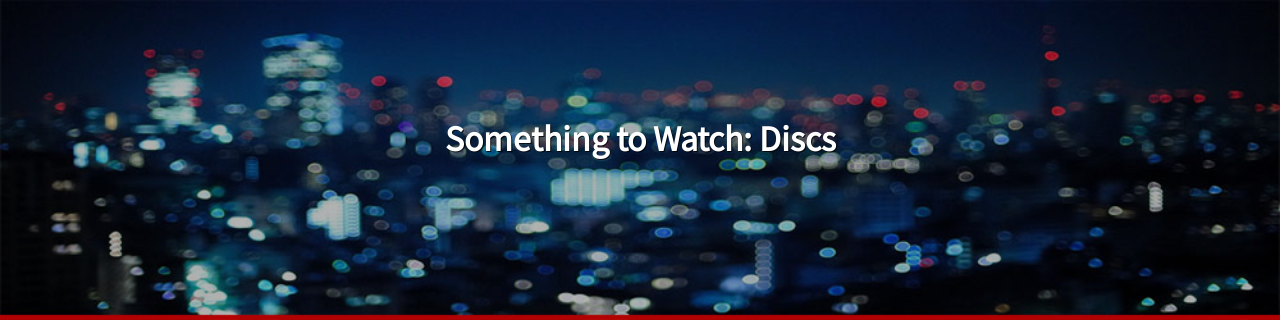What is the background of the image?
Could you give a comprehensive explanation in response to this question?

The image features a blurred cityscape at night, with twinkling lights forming an atmospheric backdrop, which implies that the background of the image is a cityscape at night.